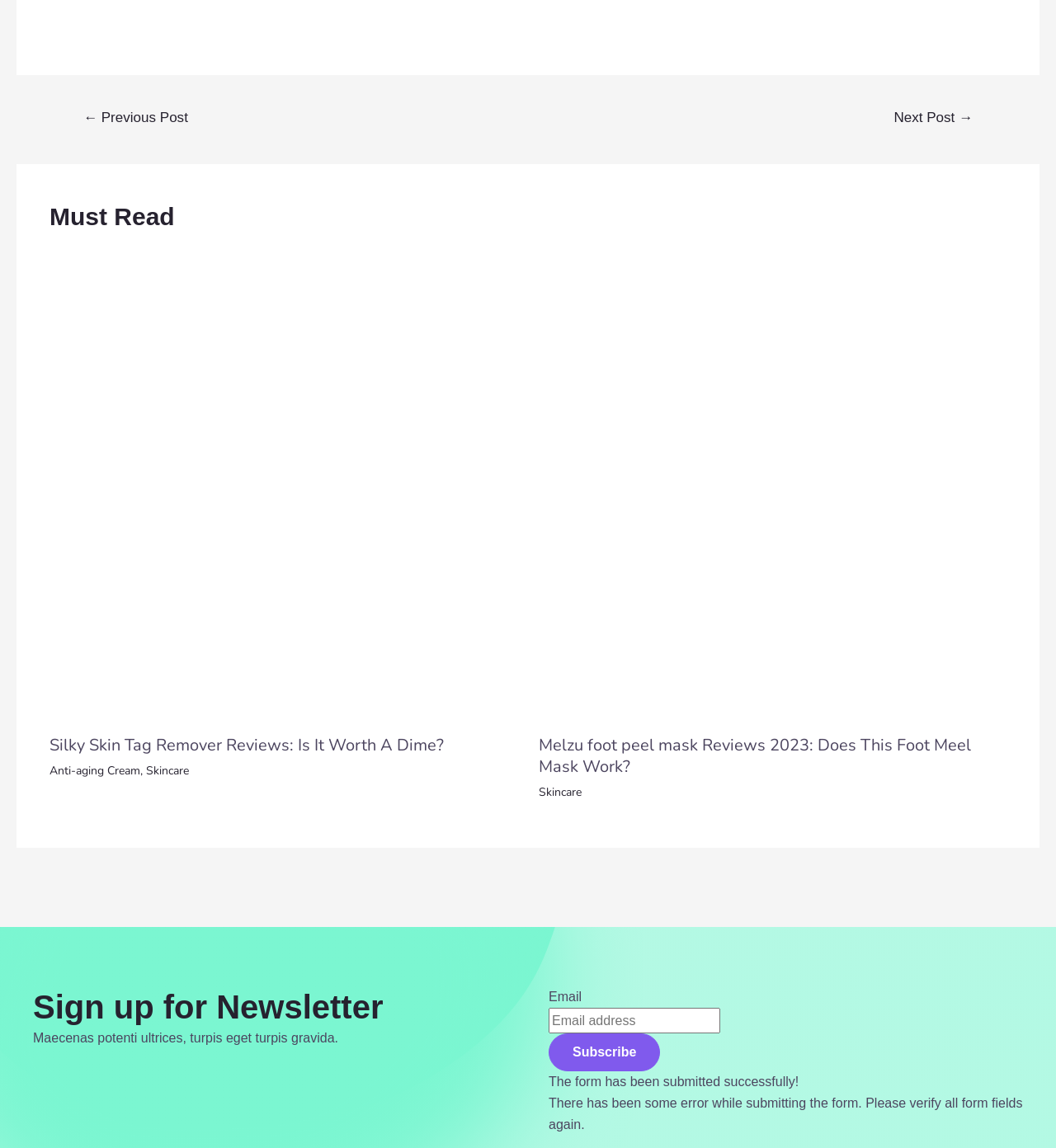Identify the bounding box coordinates for the element that needs to be clicked to fulfill this instruction: "Read more about Melzu foot peel mask Reviews". Provide the coordinates in the format of four float numbers between 0 and 1: [left, top, right, bottom].

[0.51, 0.418, 0.953, 0.43]